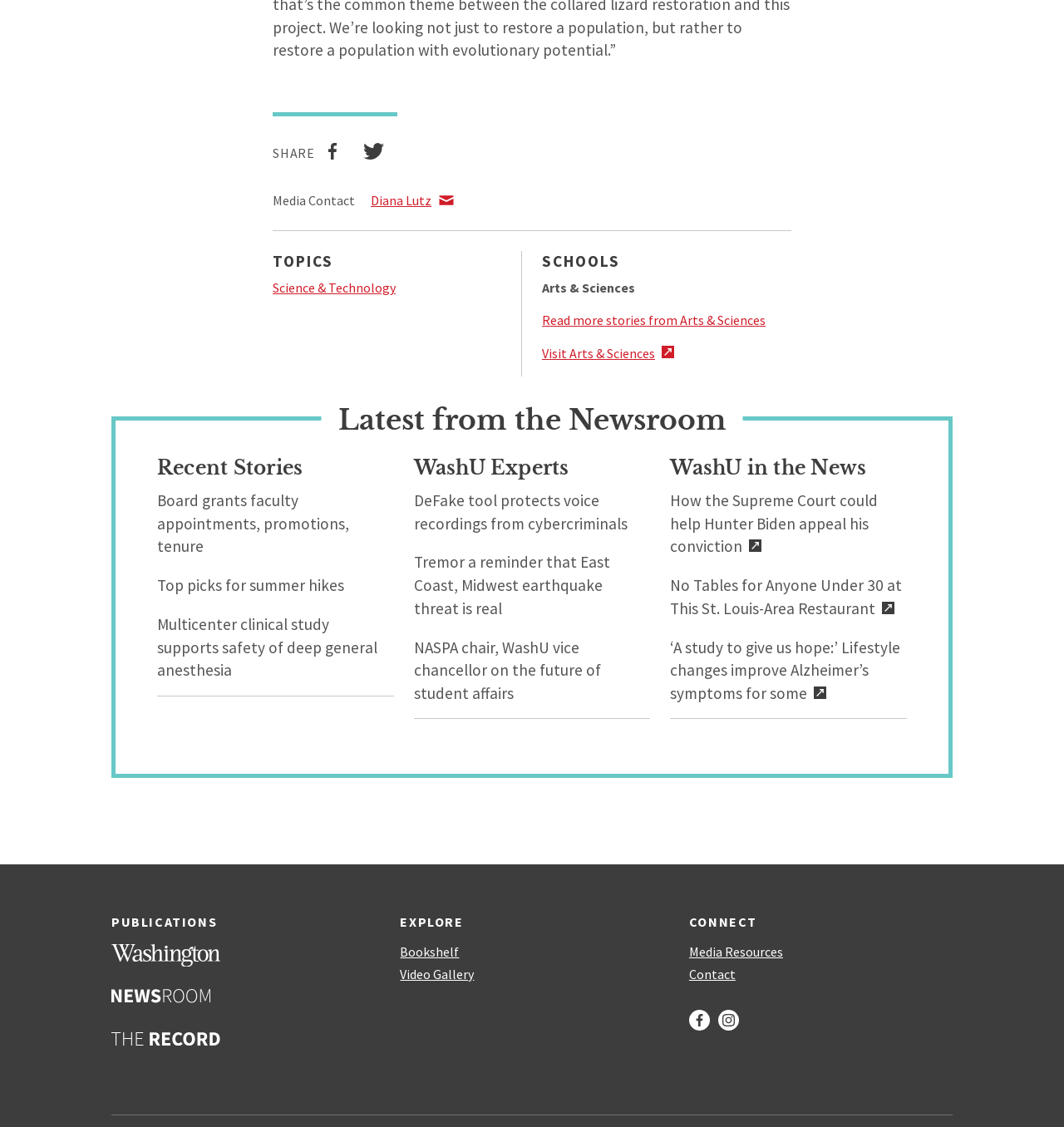Using the provided description: "Top picks for summer hikes", find the bounding box coordinates of the corresponding UI element. The output should be four float numbers between 0 and 1, in the format [left, top, right, bottom].

[0.148, 0.51, 0.323, 0.528]